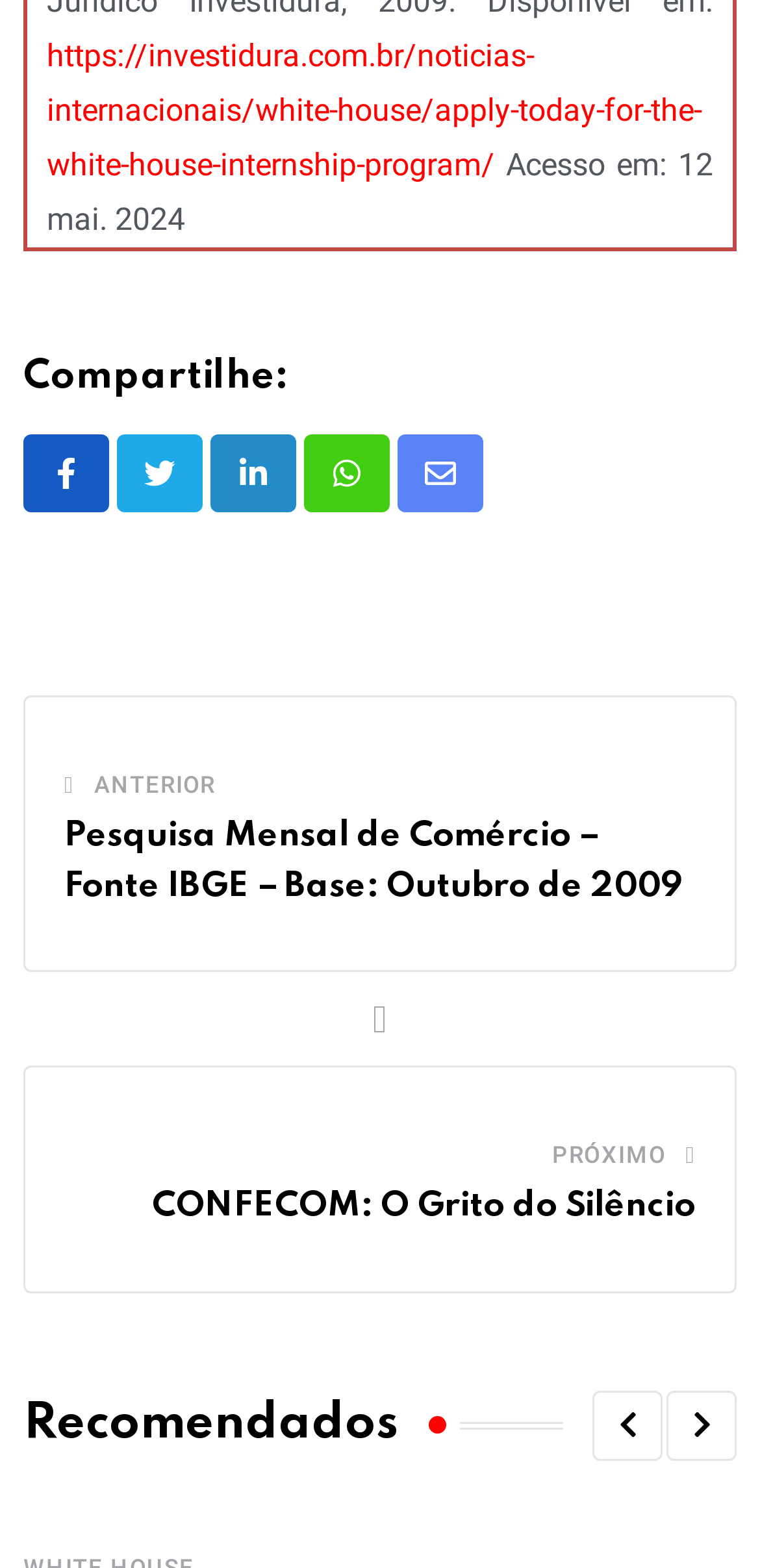Determine the bounding box coordinates of the region that needs to be clicked to achieve the task: "Go to the previous page".

[0.124, 0.483, 0.284, 0.518]